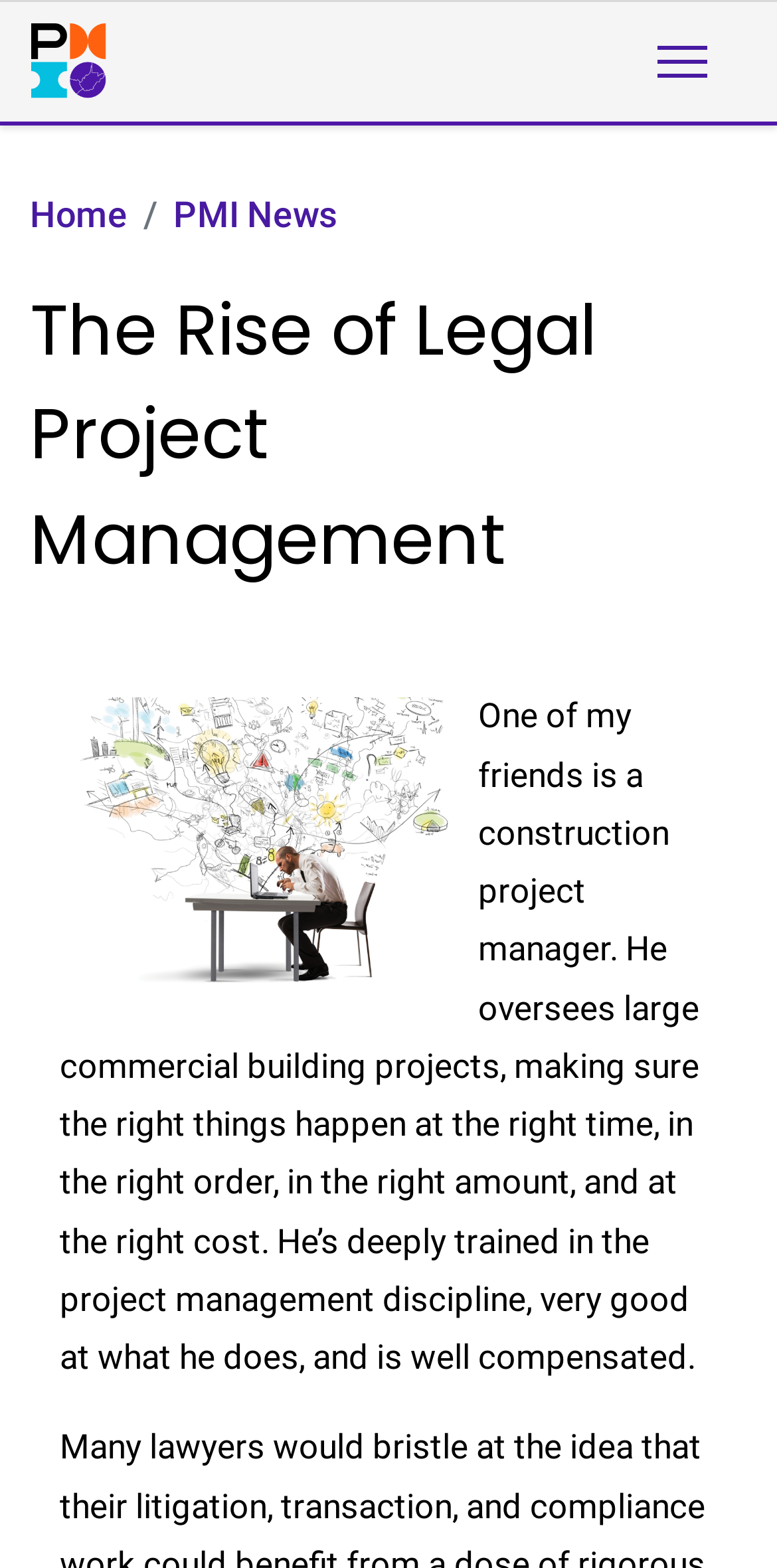Please answer the following question using a single word or phrase: 
What is the bounding box coordinate of the image with the number 2?

[0.09, 0.445, 0.603, 0.636]